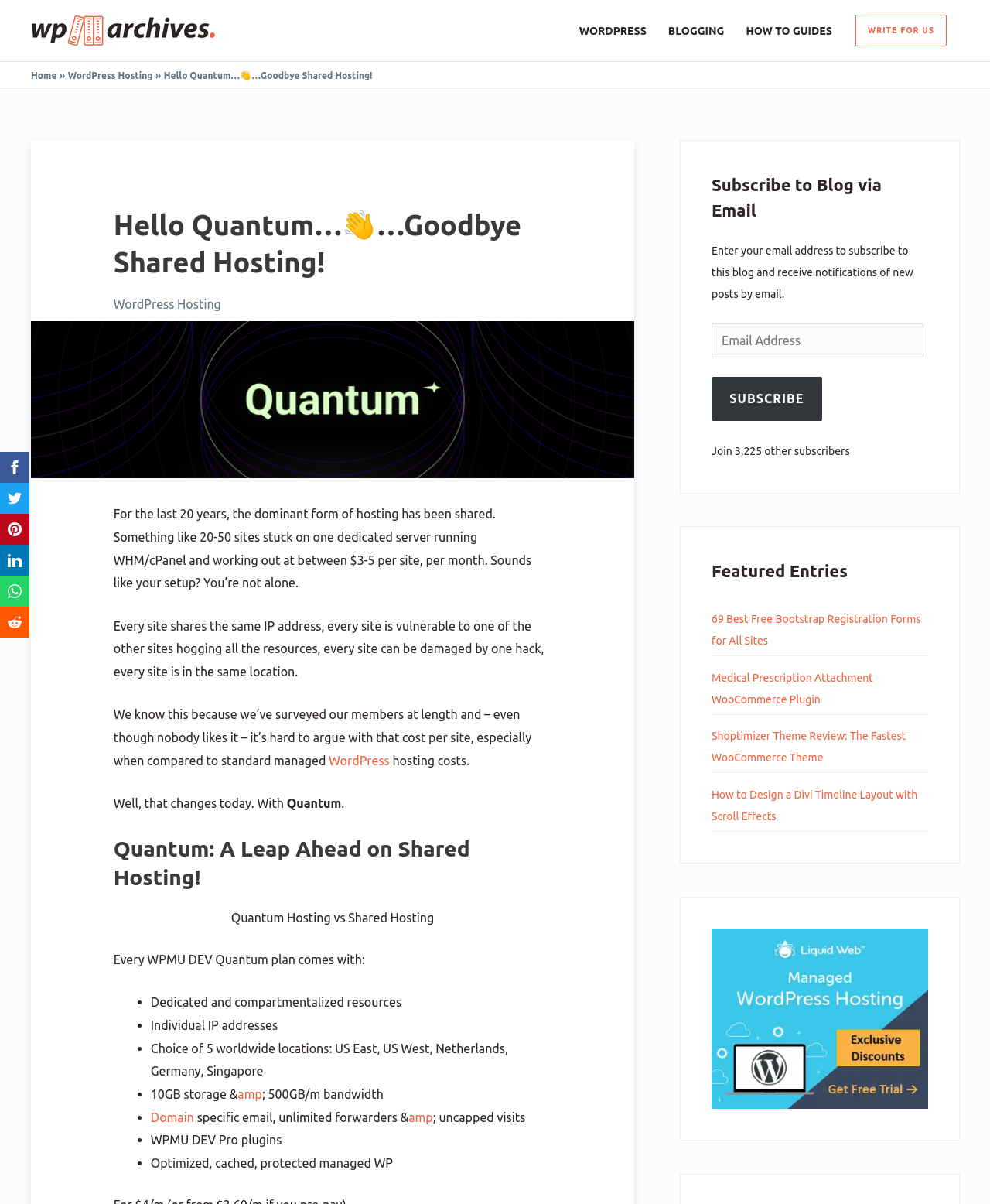Provide your answer in a single word or phrase: 
What is the benefit of having individual IP addresses in the Quantum hosting plan?

Security